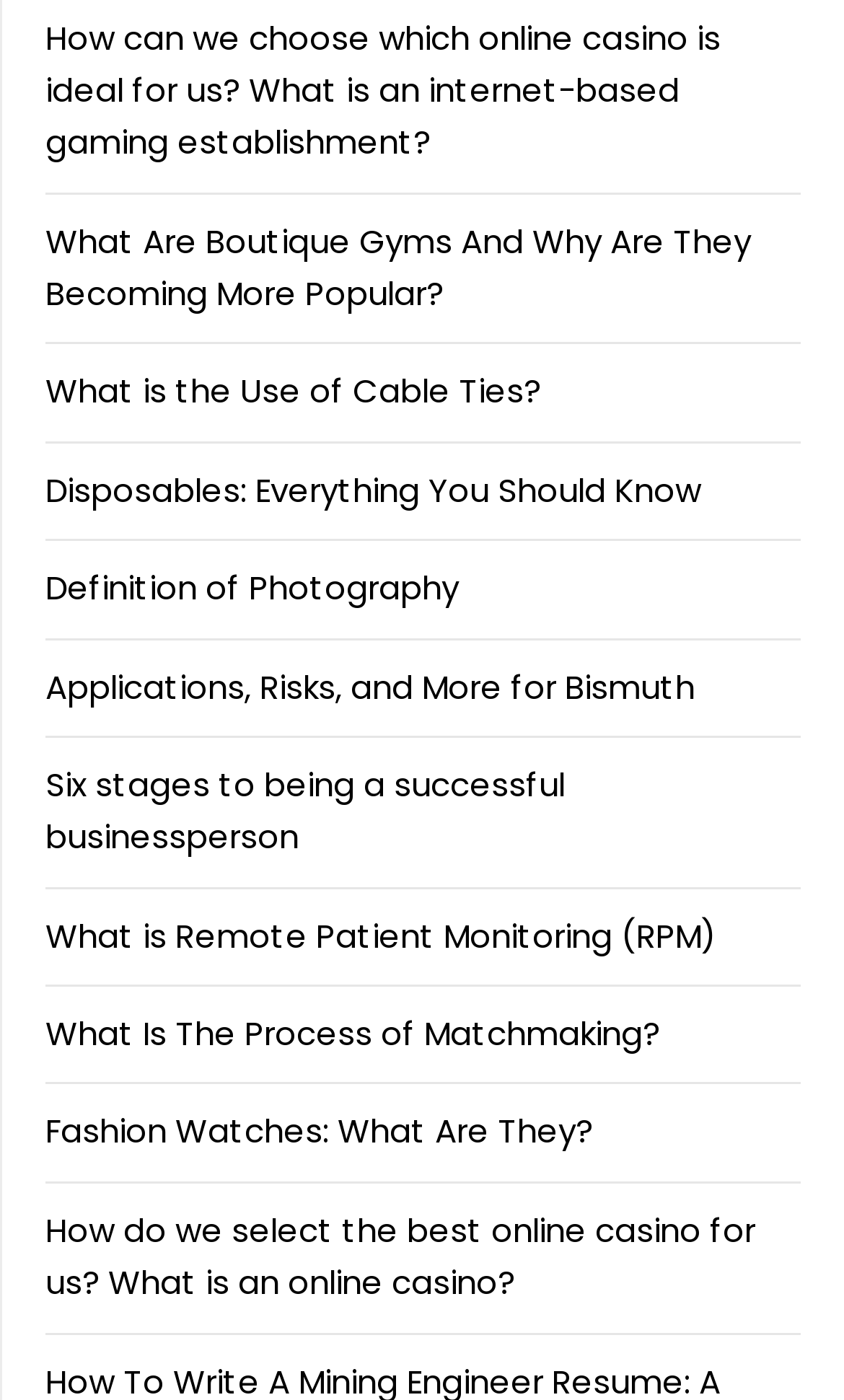Is there a pattern in the layout of the links on the webpage?
Ensure your answer is thorough and detailed.

By examining the bounding box coordinates of the links, I can see that they are arranged in a vertical column with similar left and right coordinates, and increasing top and bottom coordinates, which suggests that there is a pattern in the layout of the links on the webpage.